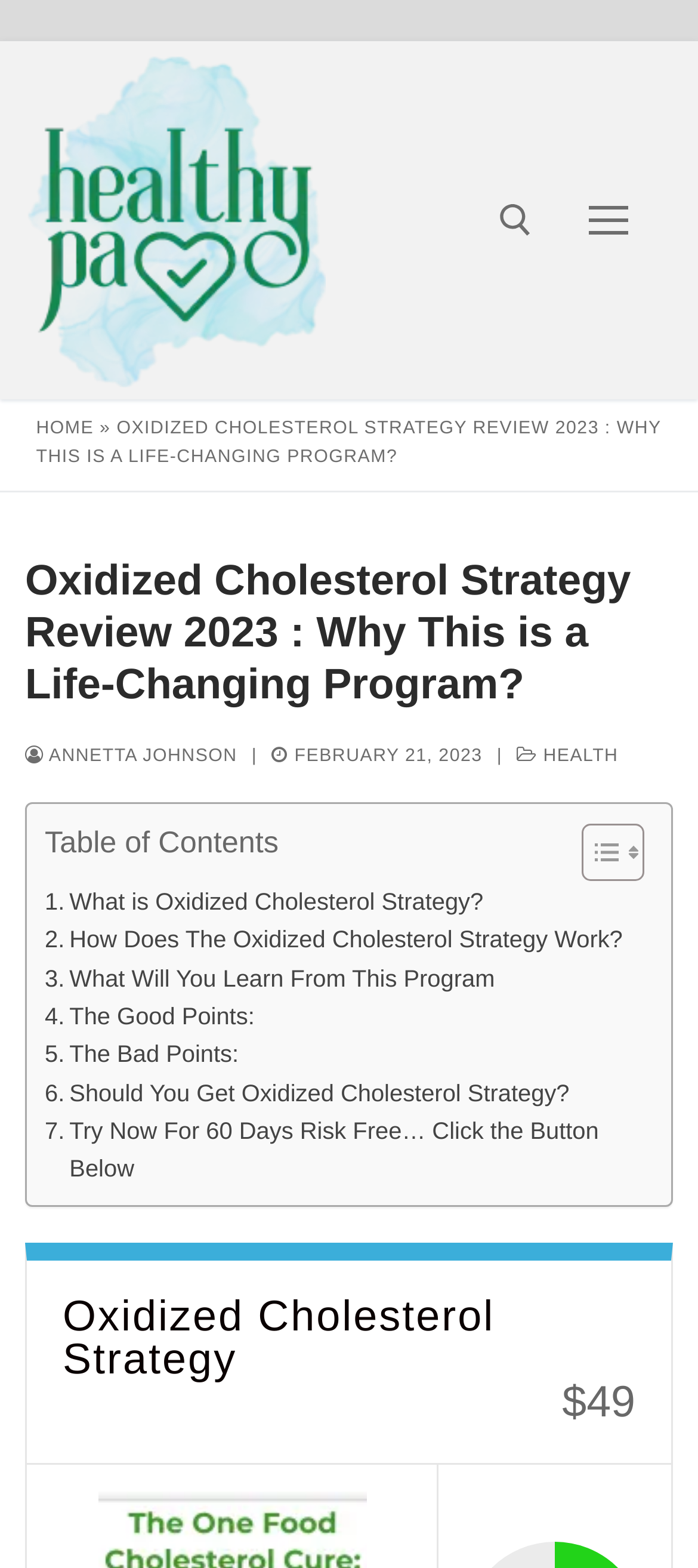Please determine the main heading text of this webpage.

Oxidized Cholesterol Strategy Review 2023 : Why This is a Life-Changing Program?